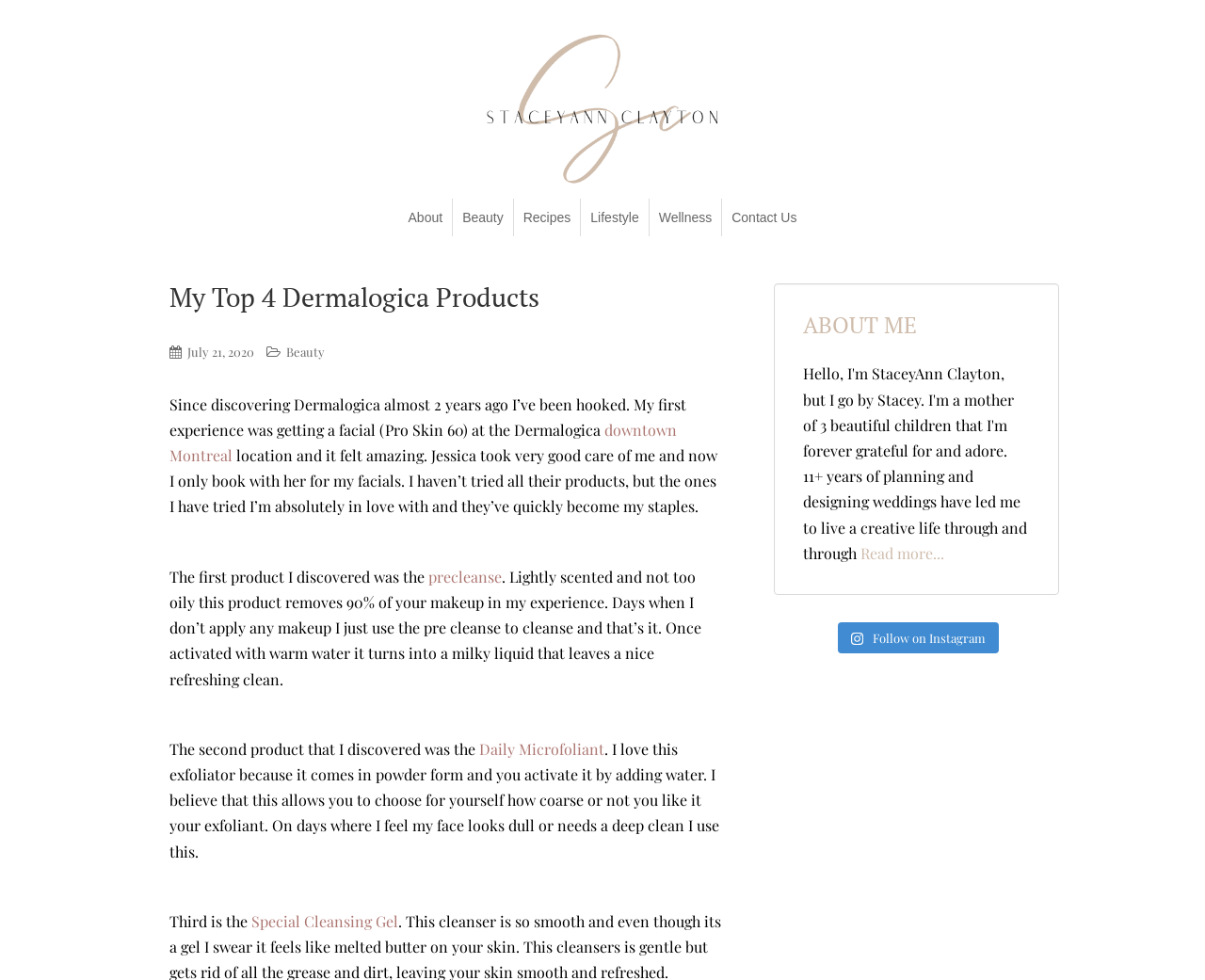Use a single word or phrase to answer the question: 
What is the location where the author got a facial?

Downtown Montreal